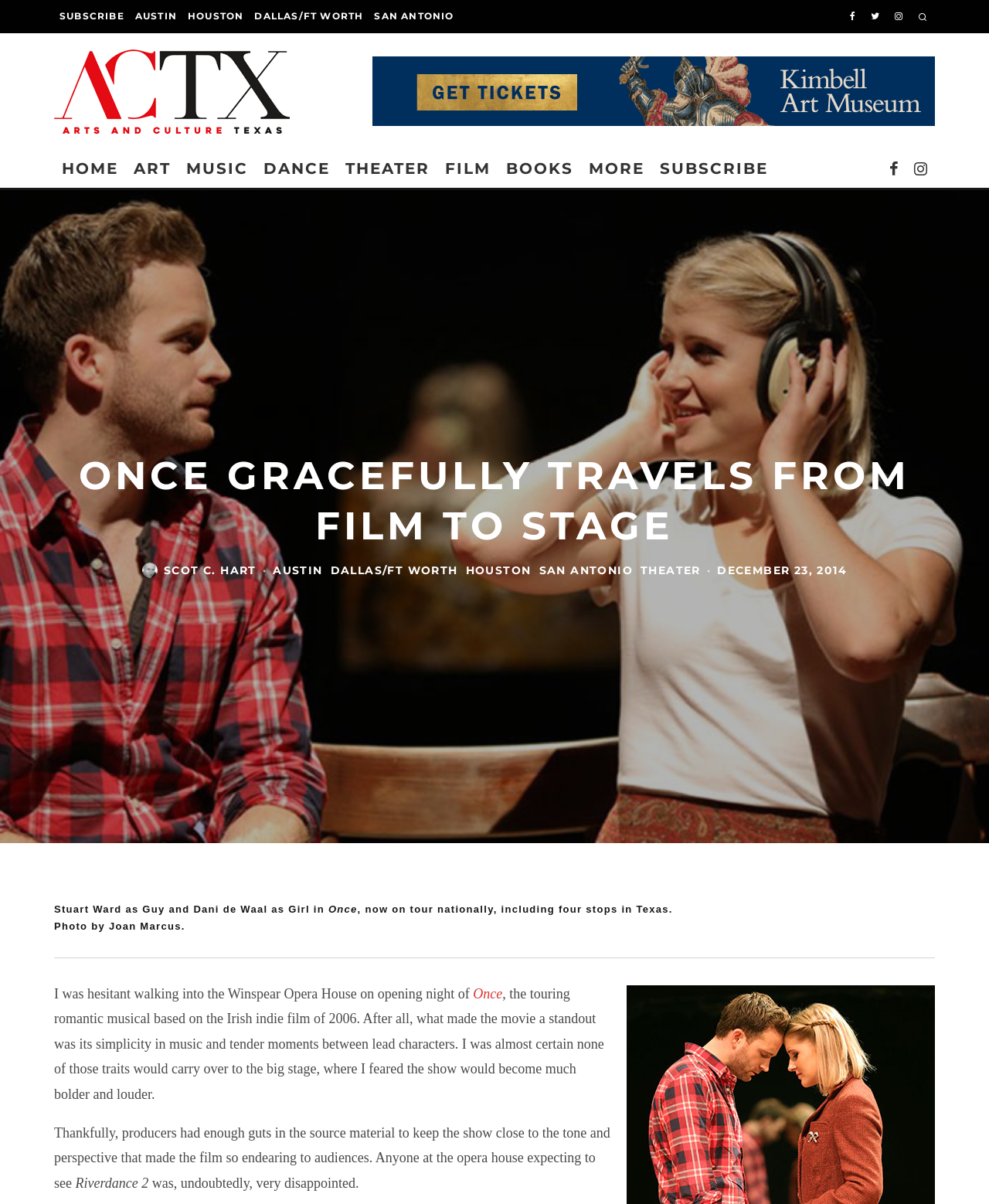Determine the bounding box for the described HTML element: "Home". Ensure the coordinates are four float numbers between 0 and 1 in the format [left, top, right, bottom].

[0.055, 0.124, 0.127, 0.156]